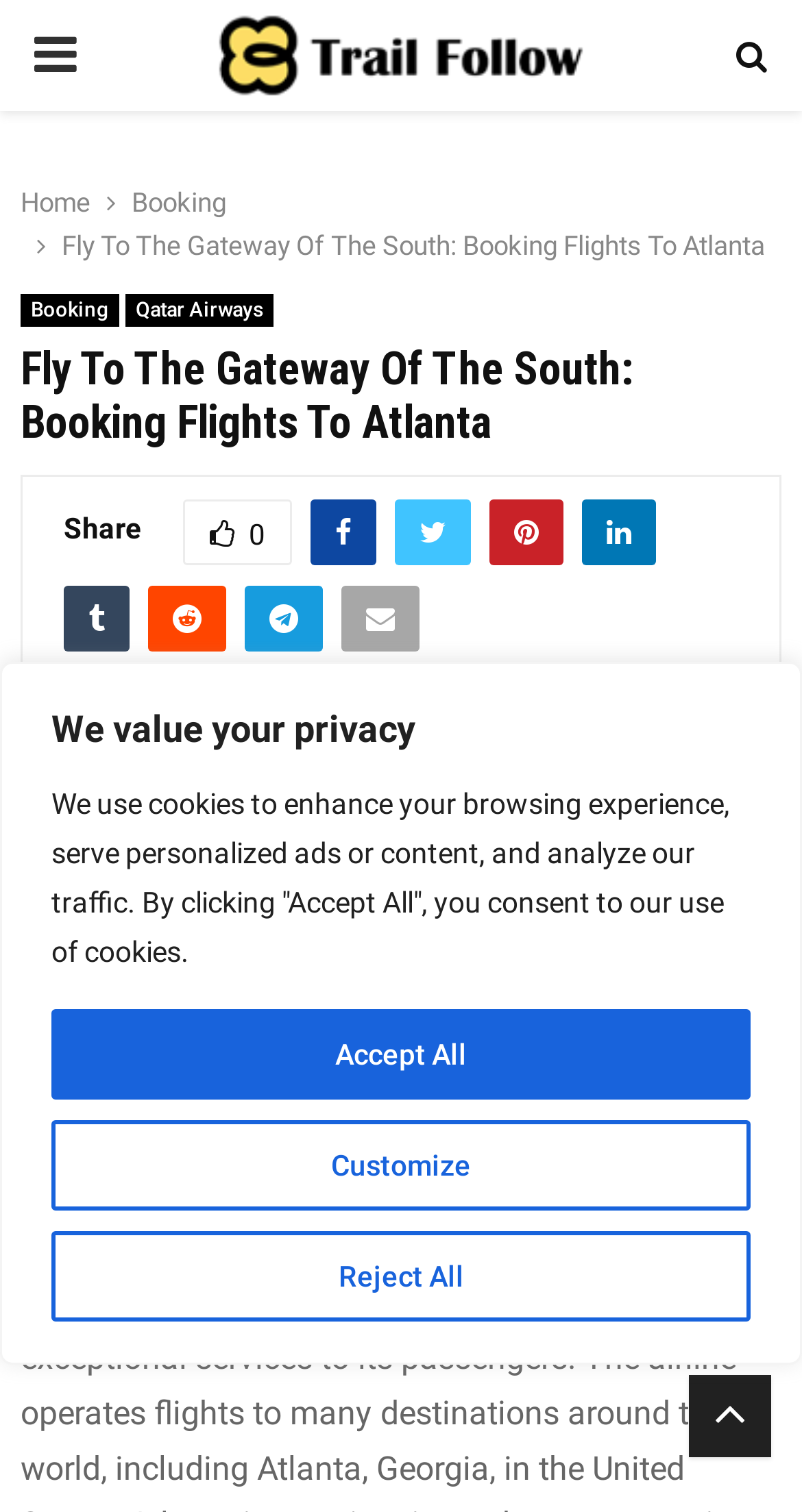Respond with a single word or phrase for the following question: 
What is the city being promoted for flights?

Atlanta